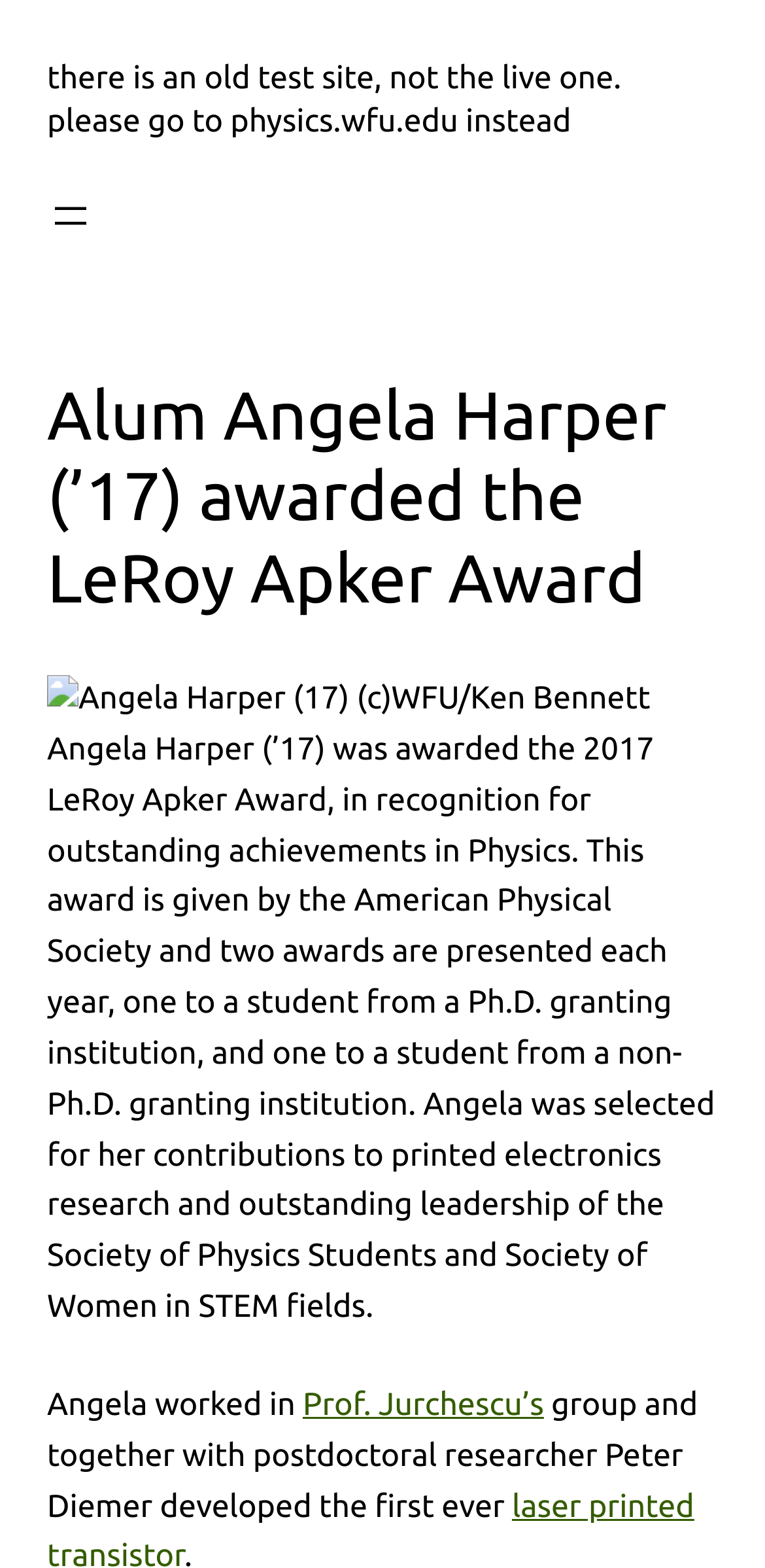What was Angela selected for?
Make sure to answer the question with a detailed and comprehensive explanation.

The answer can be found in the text 'Angela was selected for her contributions to printed electronics research and outstanding leadership...' which mentions the reason for her selection.